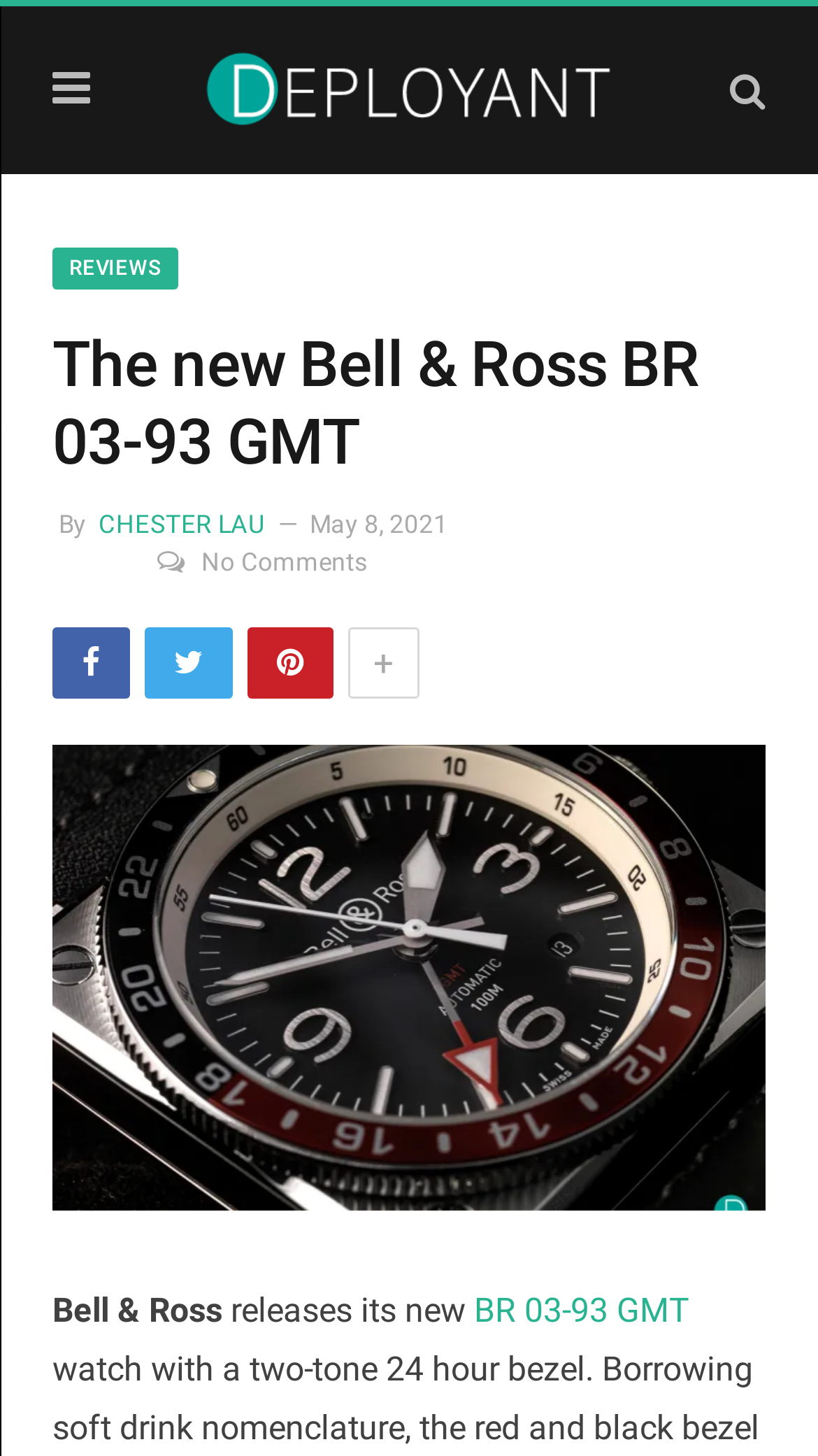Find the bounding box coordinates of the clickable region needed to perform the following instruction: "Search the site". The coordinates should be provided as four float numbers between 0 and 1, i.e., [left, top, right, bottom].

None